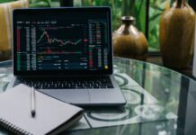Summarize the image with a detailed caption.

The image features a sleek laptop displaying a financial trading interface, showcasing various graphs and data points that suggest a focus on cryptocurrency or stock market analysis. Positioned next to the laptop is a notepad and pen, indicating an active effort to take notes or track insights. The background suggests a serene indoor setting, with decorative vases adding a touch of warmth to the workspace. This arrangement encapsulates a productive moment, likely for a financial analyst or enthusiast engaged in market research and strategic planning.